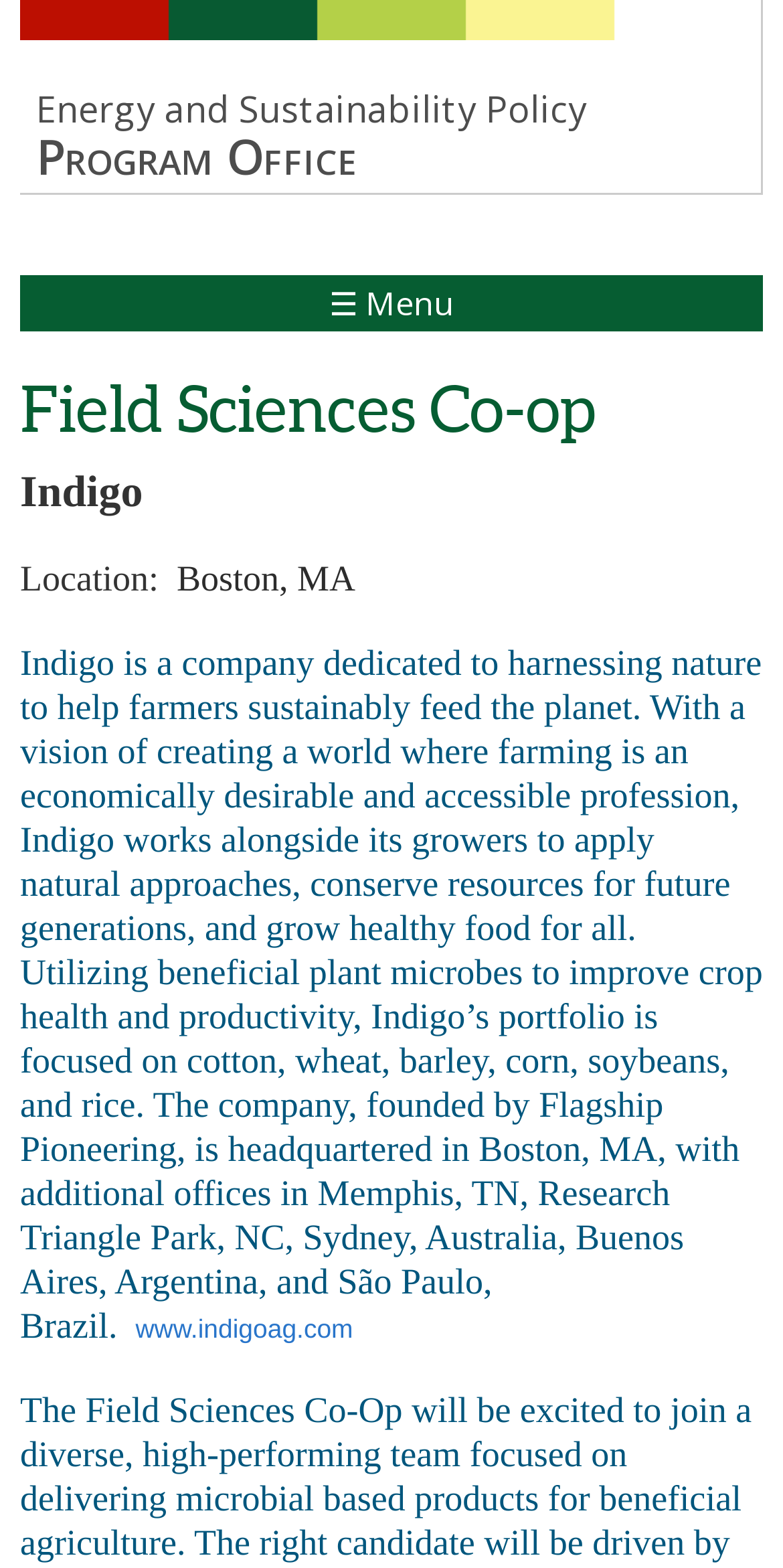Could you identify the text that serves as the heading for this webpage?

Field Sciences Co-op